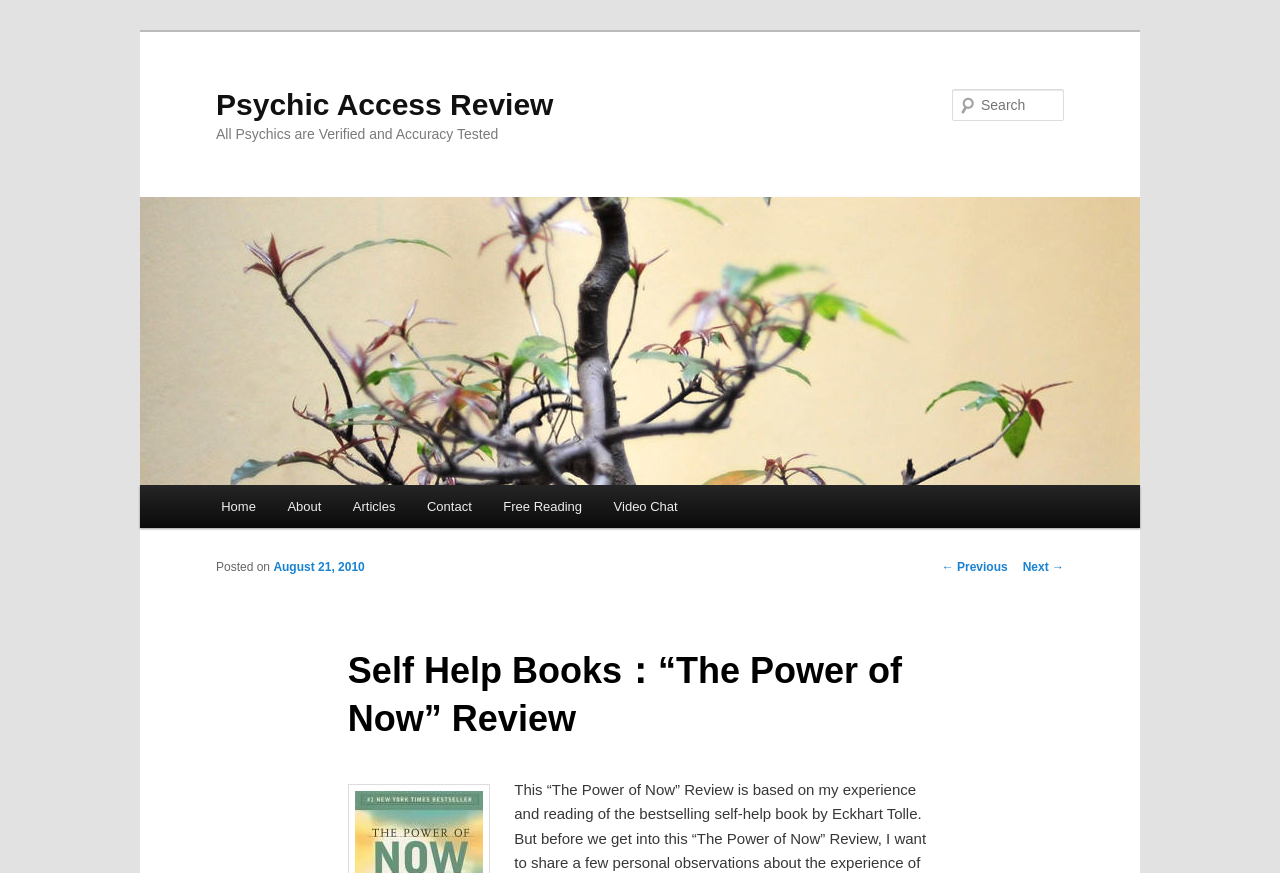Please identify the bounding box coordinates of the element on the webpage that should be clicked to follow this instruction: "View the next post". The bounding box coordinates should be given as four float numbers between 0 and 1, formatted as [left, top, right, bottom].

[0.799, 0.641, 0.831, 0.657]